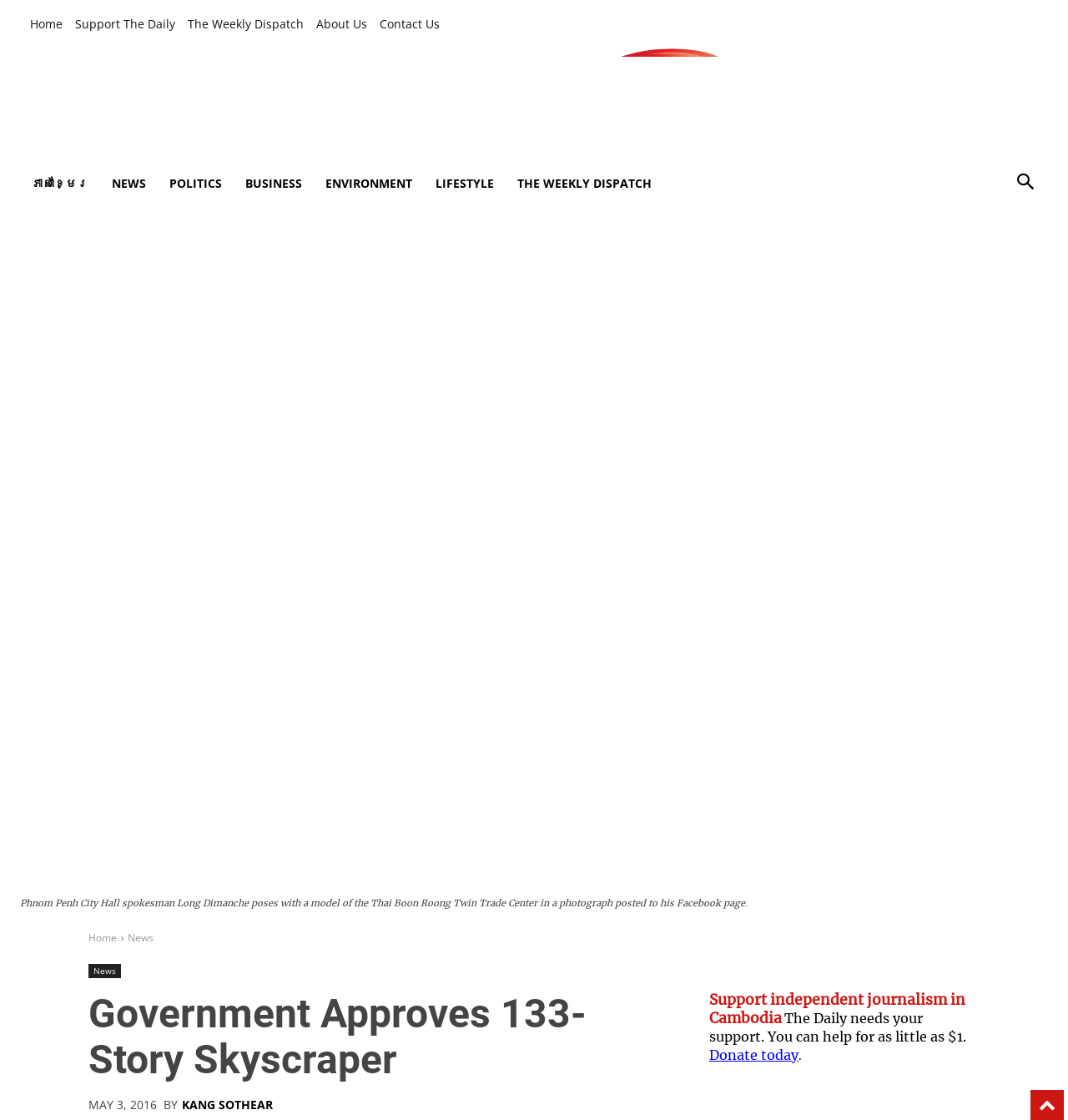Your task is to find and give the main heading text of the webpage.

Government Approves 133-Story Skyscraper